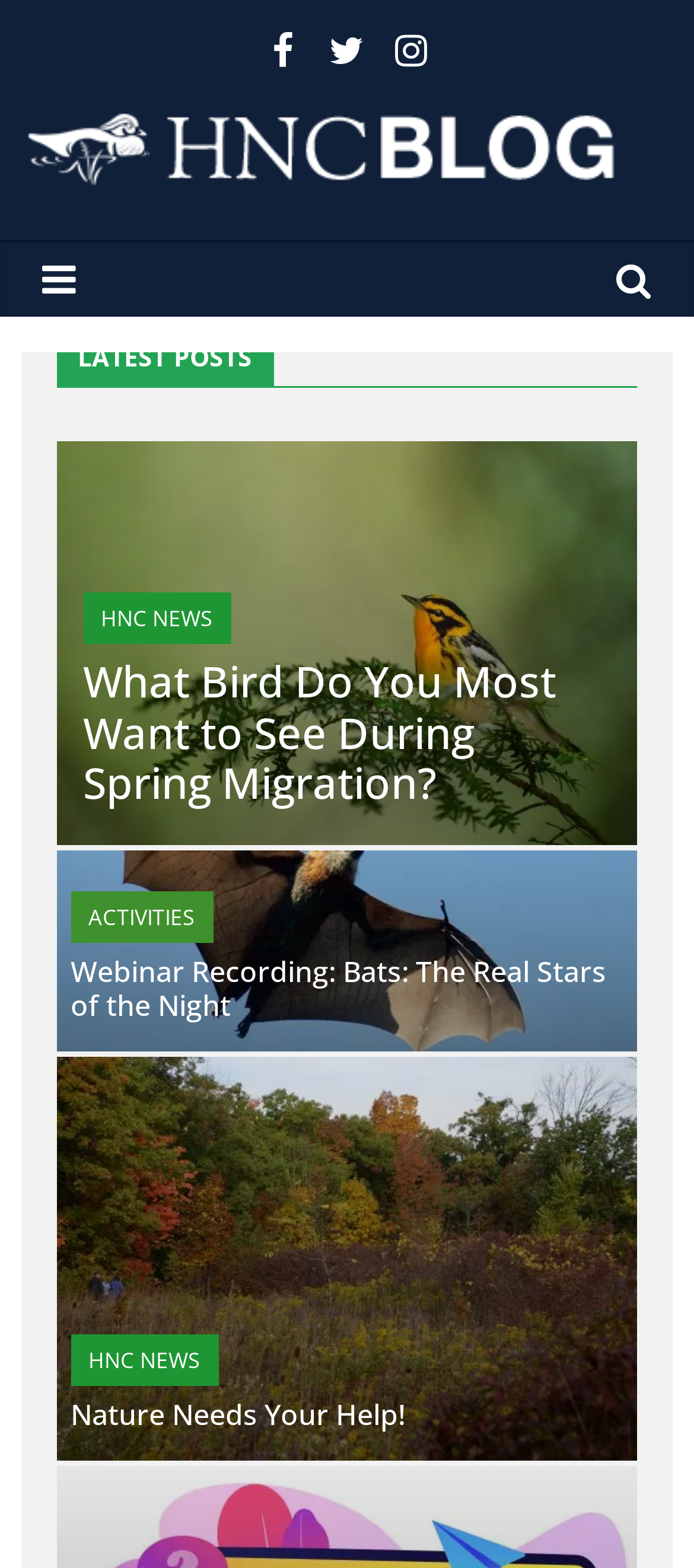Given the description Nature Needs Your Help!, predict the bounding box coordinates of the UI element. Ensure the coordinates are in the format (top-left x, top-left y, bottom-right x, bottom-right y) and all values are between 0 and 1.

[0.102, 0.89, 0.584, 0.915]